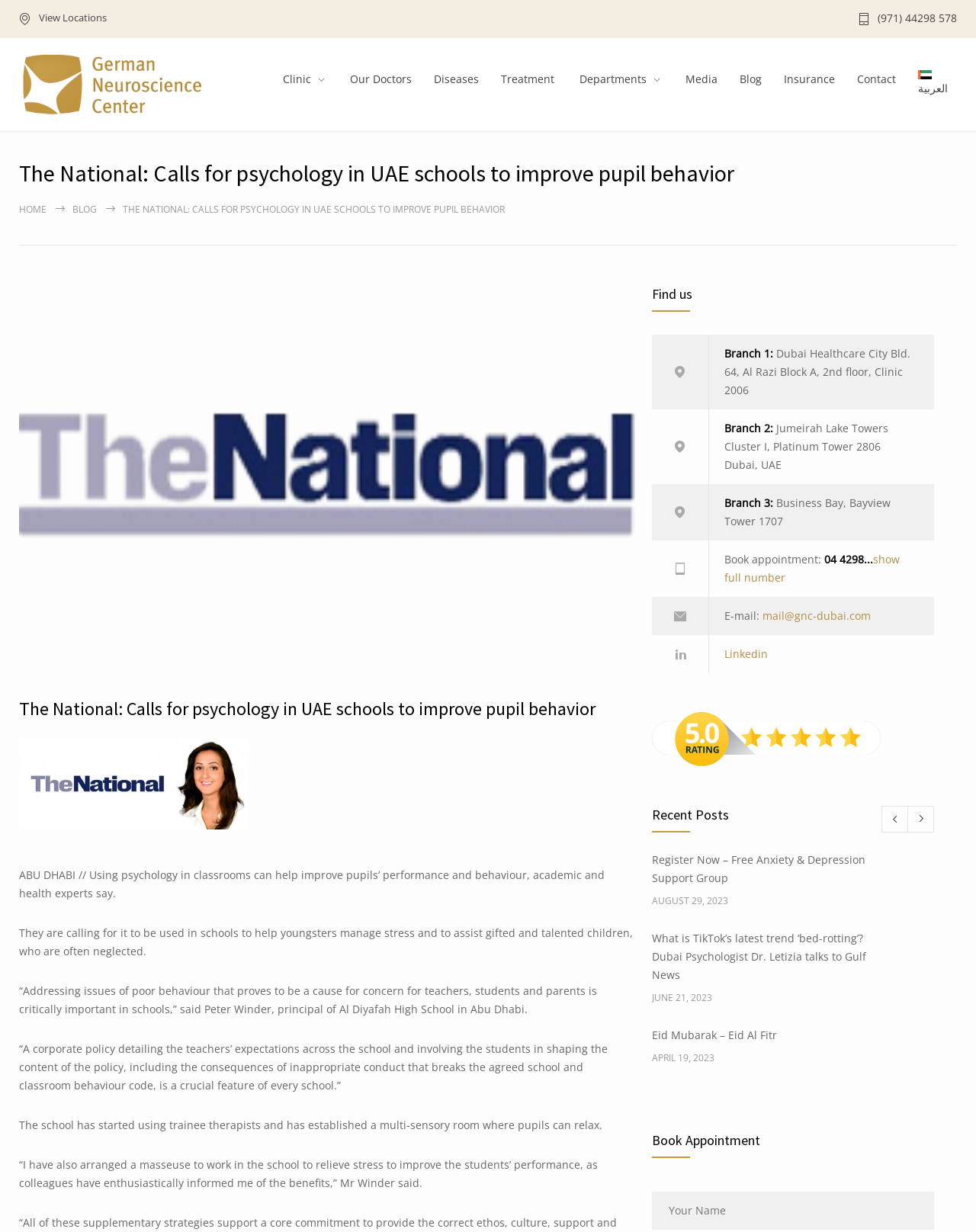What is the profession of Dr. Letizia?
Using the image as a reference, give an elaborate response to the question.

I found the answer by reading the article, which mentions Dr. Letizia, a Dubai psychologist, talking to Gulf News about a trending topic.